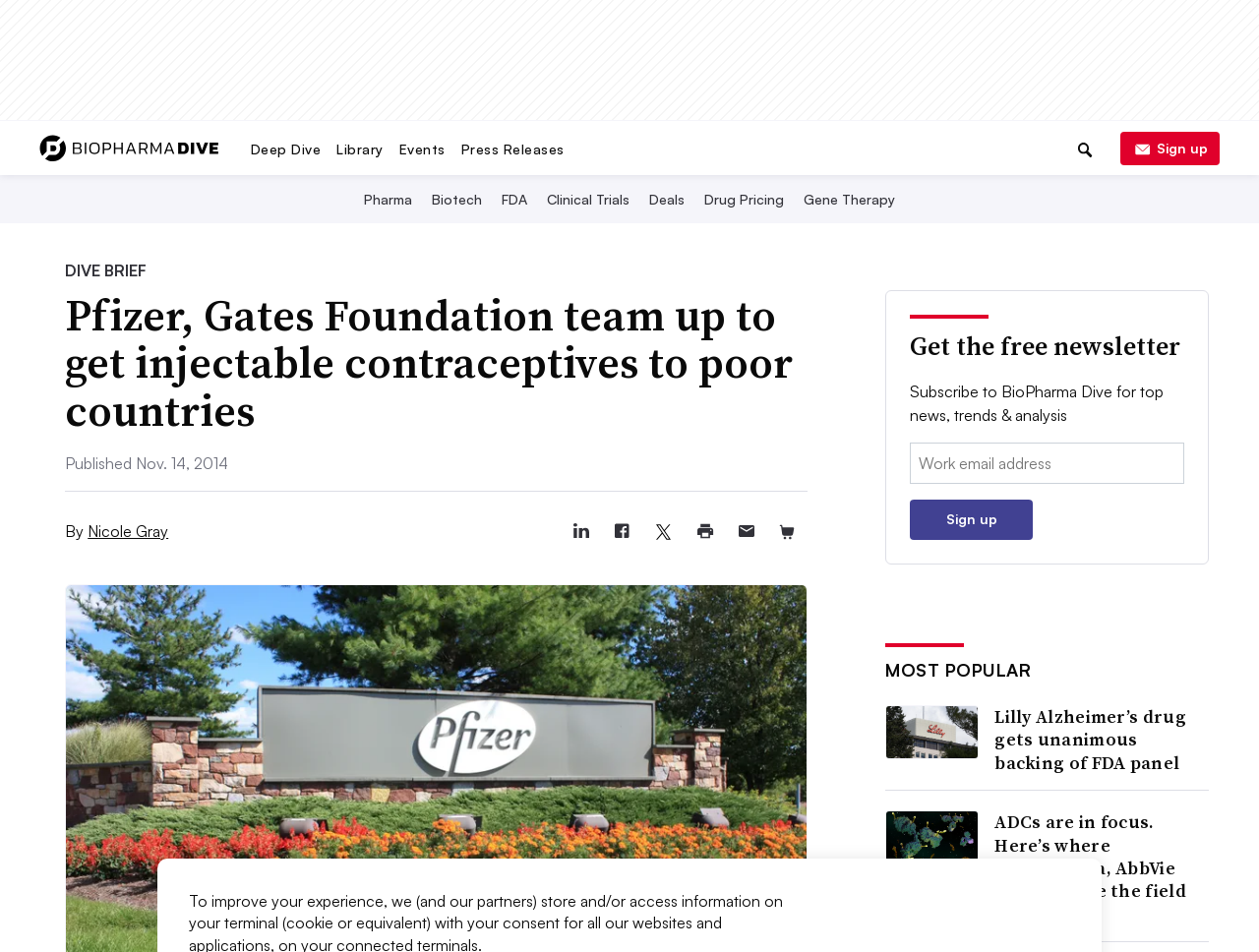Please specify the bounding box coordinates in the format (top-left x, top-left y, bottom-right x, bottom-right y), with values ranging from 0 to 1. Identify the bounding box for the UI component described as follows: aria-label="Share article to Linkedin"

[0.445, 0.537, 0.478, 0.58]